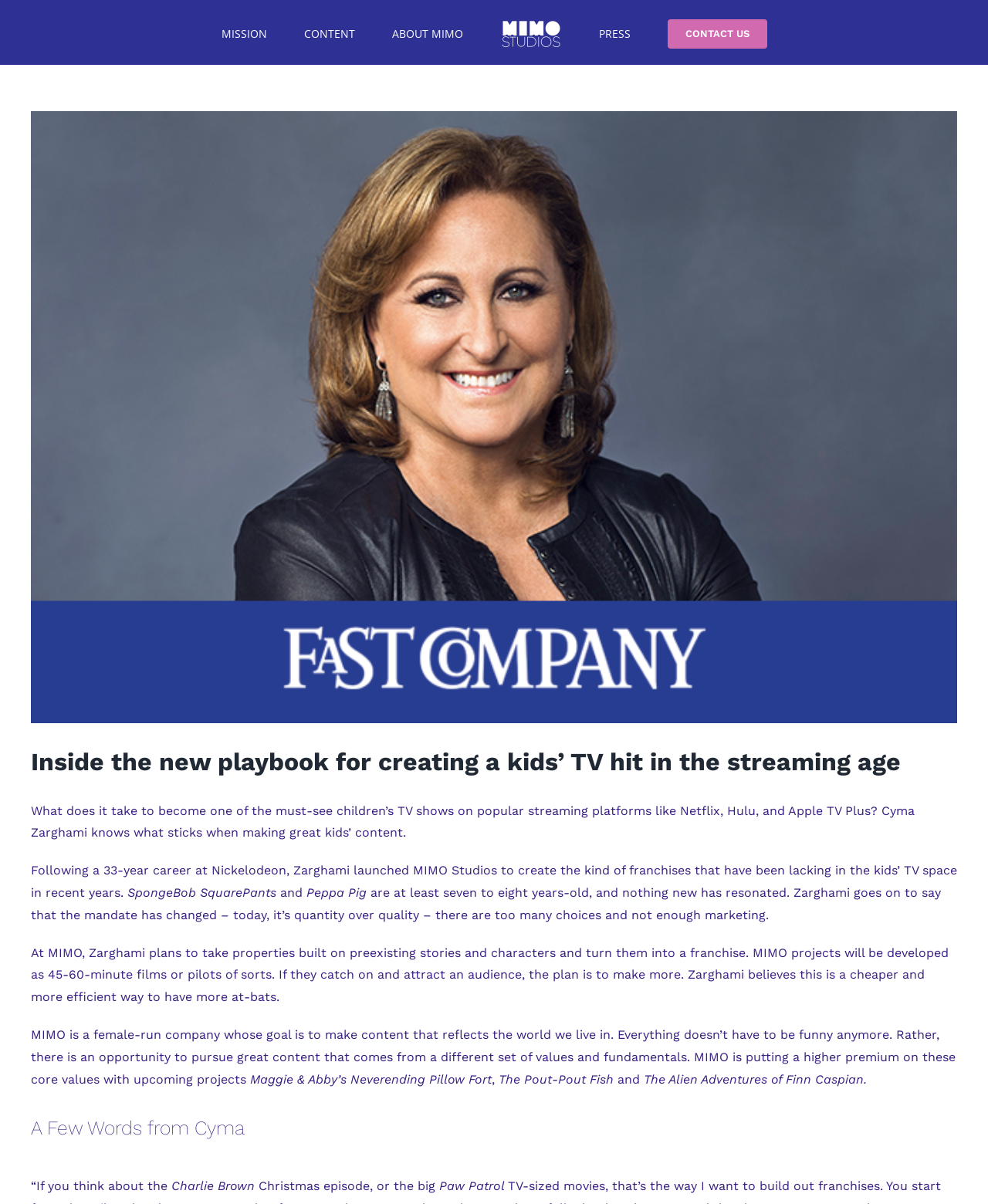Respond to the question below with a concise word or phrase:
What is the name of the character mentioned alongside Charlie Brown?

Paw Patrol